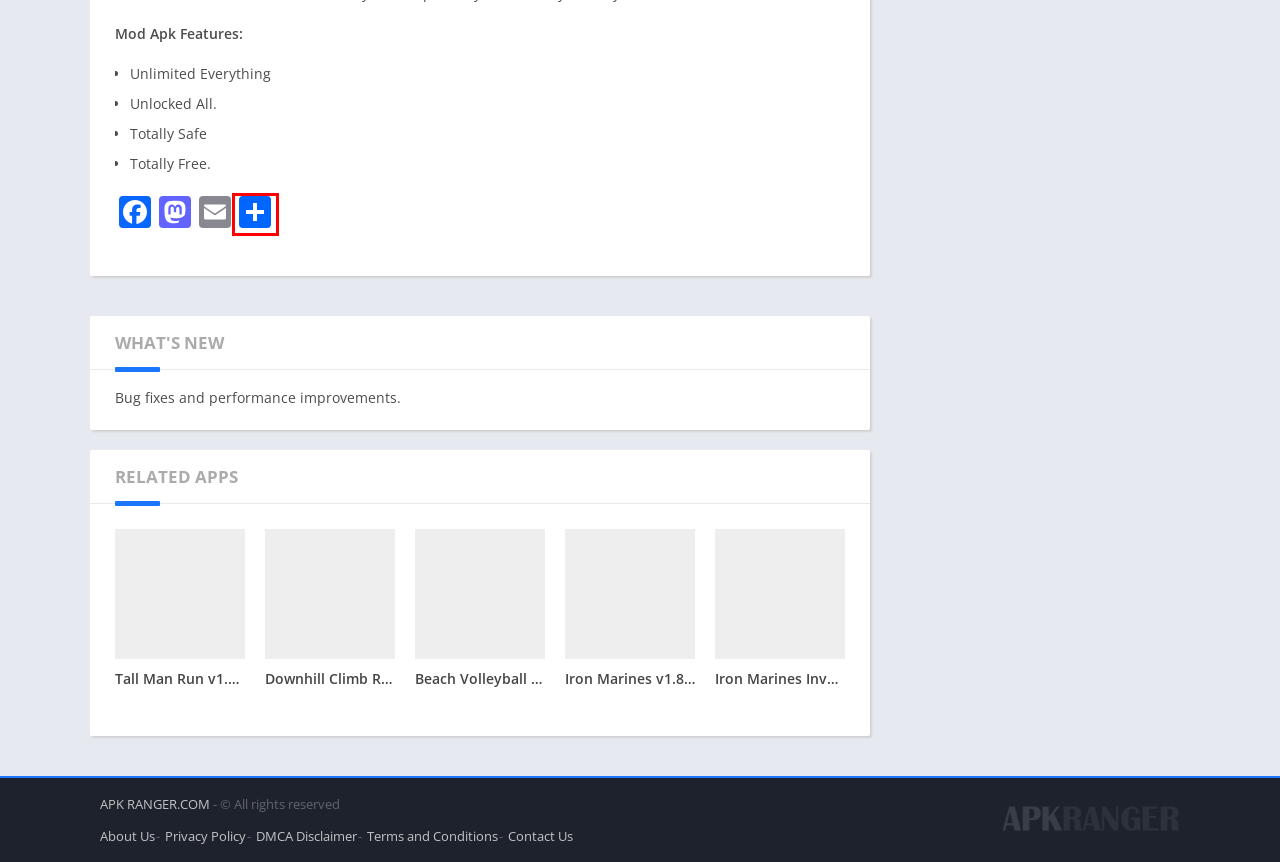Please examine the screenshot provided, which contains a red bounding box around a UI element. Select the webpage description that most accurately describes the new page displayed after clicking the highlighted element. Here are the candidates:
A. Terms and Conditions
B. Iron Marines v1.8.3 Mod APK (Unlimited Money)
C. Iron Marines Invasion v0.15.9 Mod APK (Unlimited Money)
D. Downhill Climb Racing v1.0.10 Mod APK (Unlimited Money)
E. Tall Man Run v1.51 Mod APK (Unlimited Money)
F. About Us - APK Ranger - Free MOD APK Game & Premium APP for Android
G. AddToAny - Share
H. Privacy Policy

G